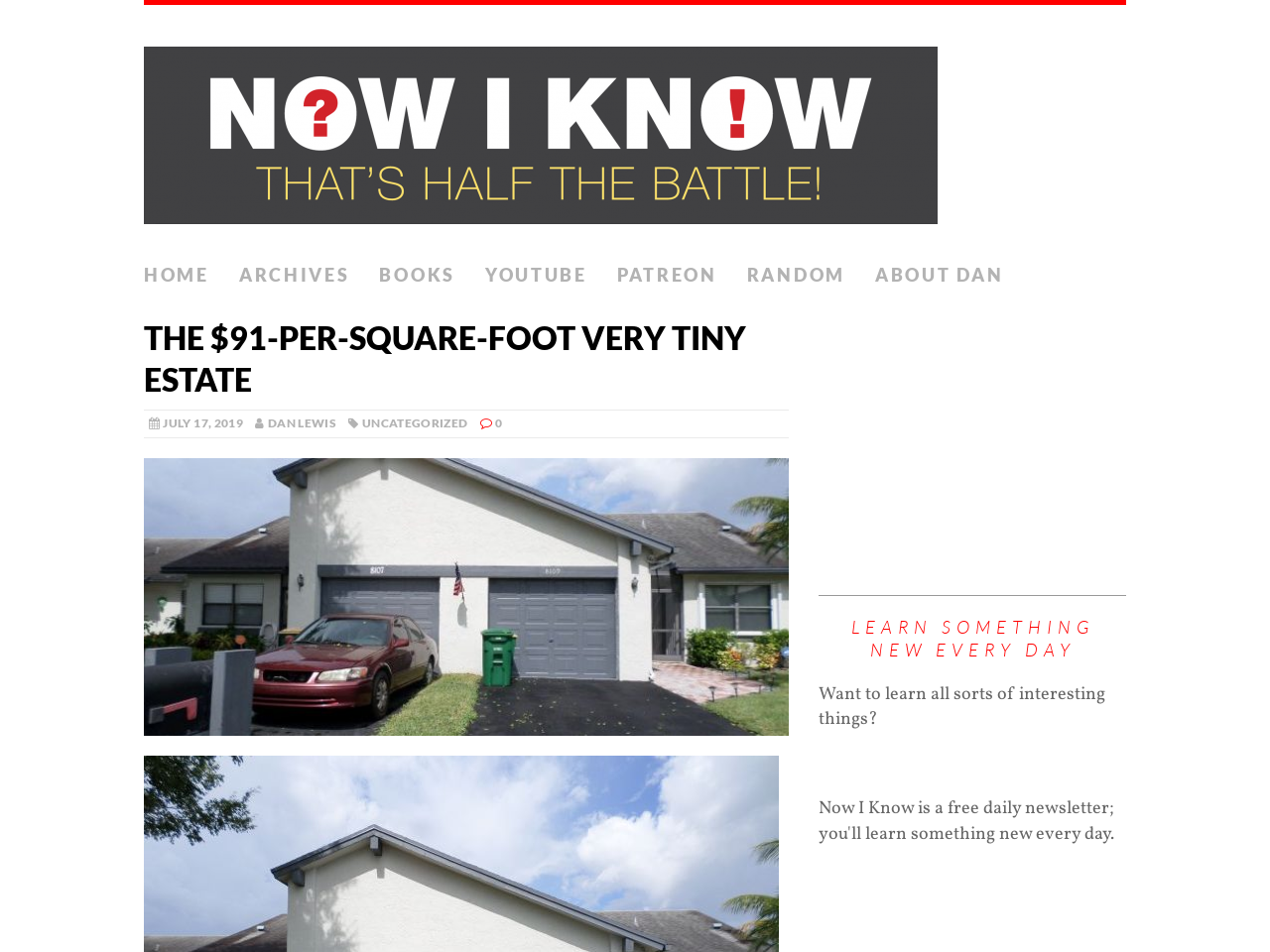Indicate the bounding box coordinates of the clickable region to achieve the following instruction: "read the blog."

None